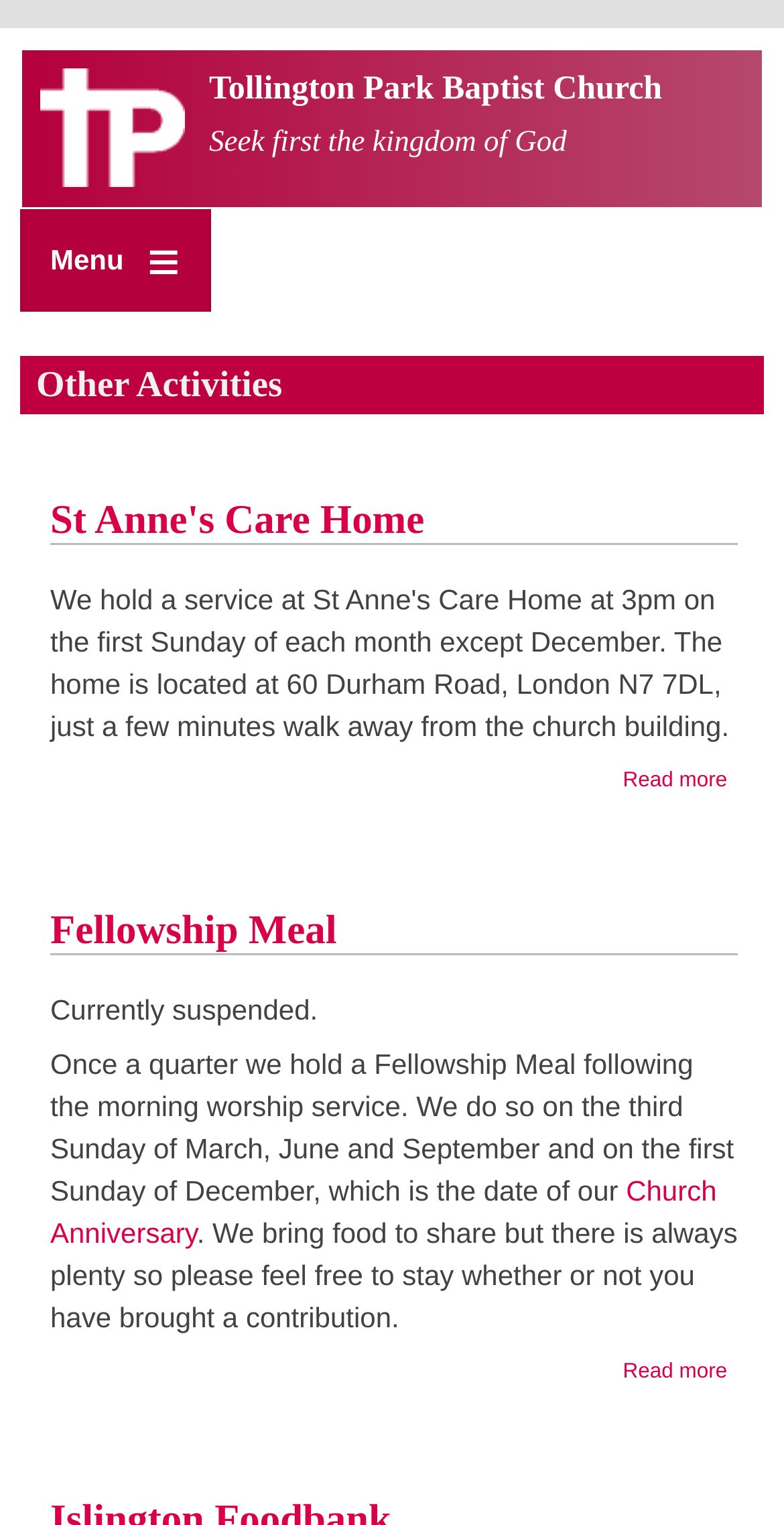Refer to the image and provide a thorough answer to this question:
What is the name of the church?

The name of the church can be found in the banner section of the webpage, which is located at the top of the page. The text 'Tollington Park Baptist Church' is a heading element, indicating that it is a prominent title on the page.